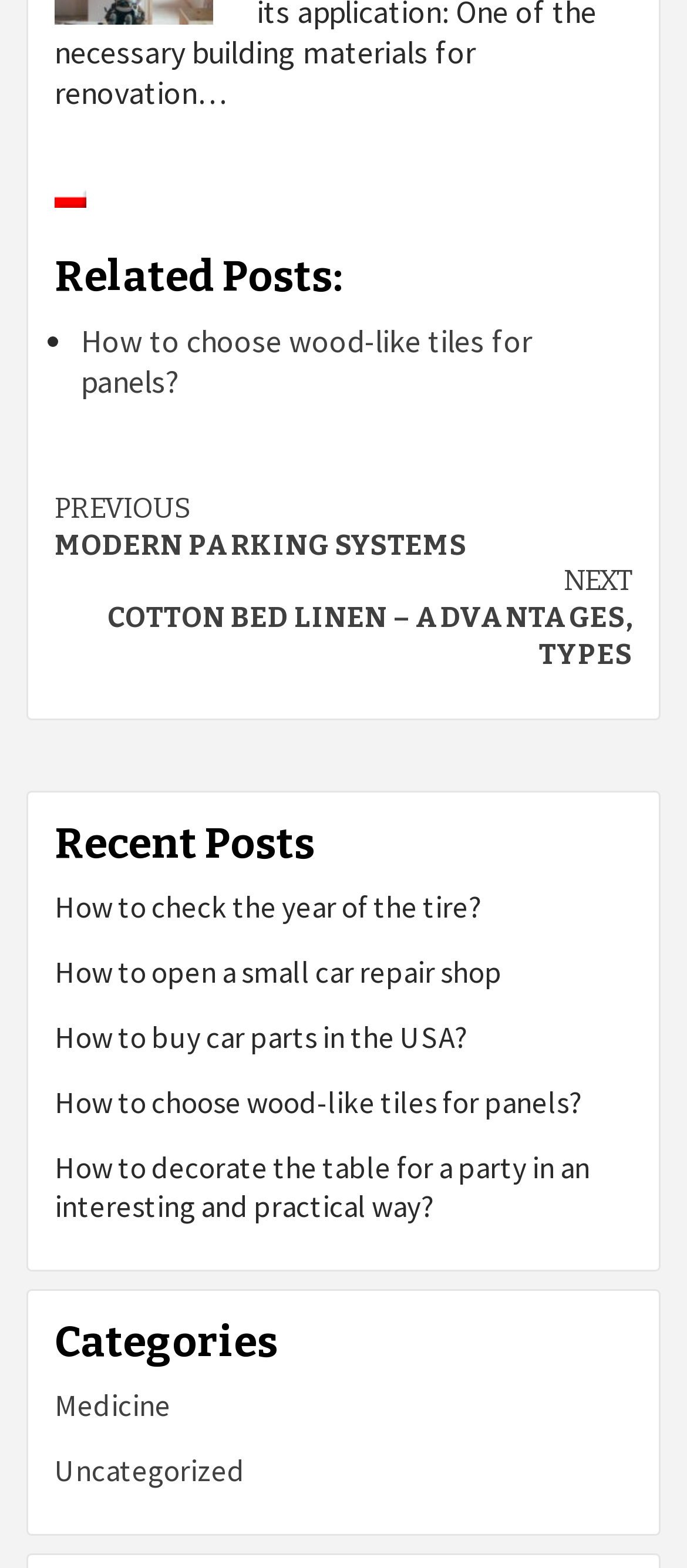How many recent posts are listed?
Using the image as a reference, answer the question with a short word or phrase.

6